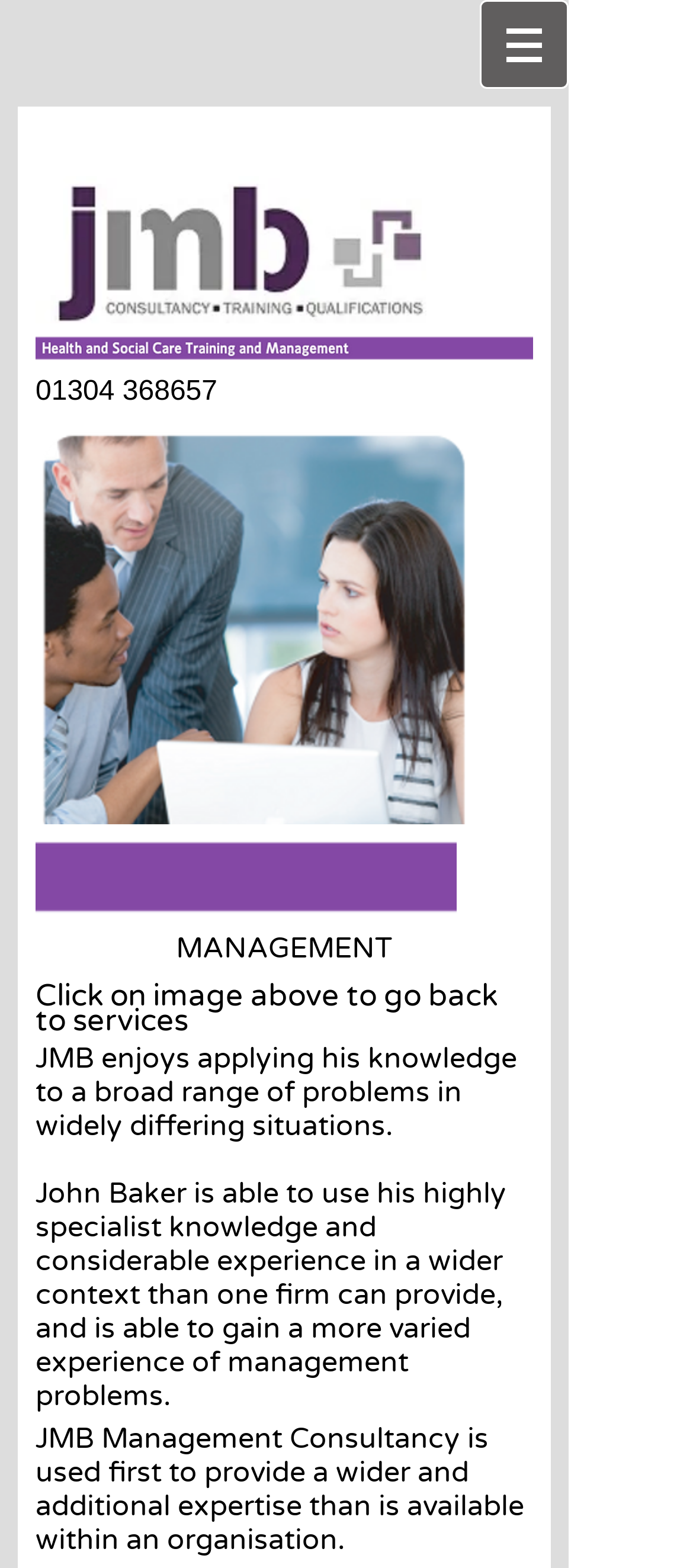Provide a thorough description of the webpage's content and layout.

The webpage appears to be a management consultancy website, with a focus on JMB Management Consultancy. At the top of the page, there is a navigation section with a button labeled "Site" and an image next to it. Below this, there is a logo image with the text "JMB" and a line graphic.

On the left side of the page, there is a section with a phone number "01304 368657" and a link labeled "management" with an accompanying image. Below this, there are three paragraphs of text describing JMB's expertise and services in management consultancy. The text explains that JMB applies his knowledge to a broad range of problems, uses his specialist knowledge and experience in a wider context, and provides additional expertise to organizations.

To the right of the text, there is an image with the text "MANAGEMENT" and another image with a line graphic. At the bottom of the page, there is a static text "Click on image above to go back to services", suggesting that the image above is a link to the services page.

Overall, the webpage has a simple layout with a focus on presenting JMB's management consultancy services and expertise.